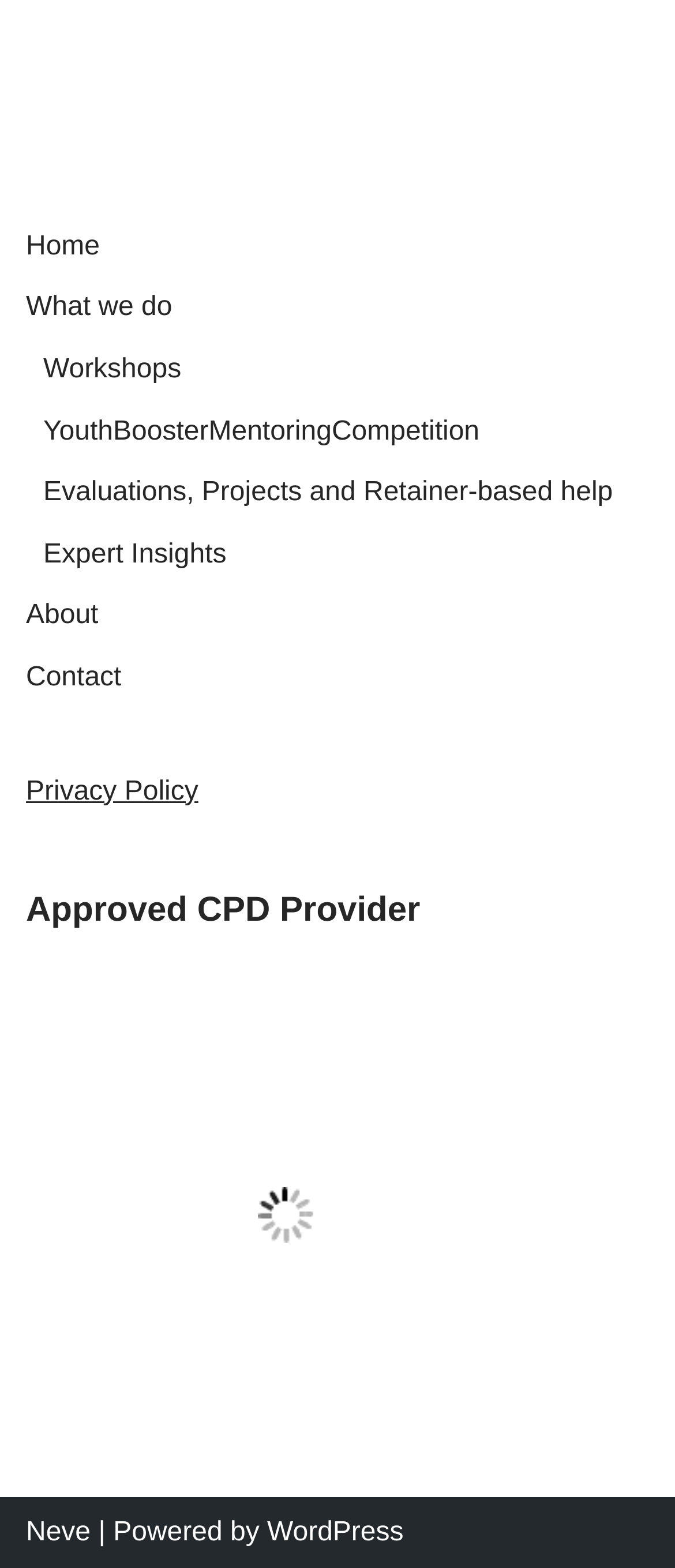Based on the element description "What we do", predict the bounding box coordinates of the UI element.

[0.038, 0.187, 0.255, 0.206]